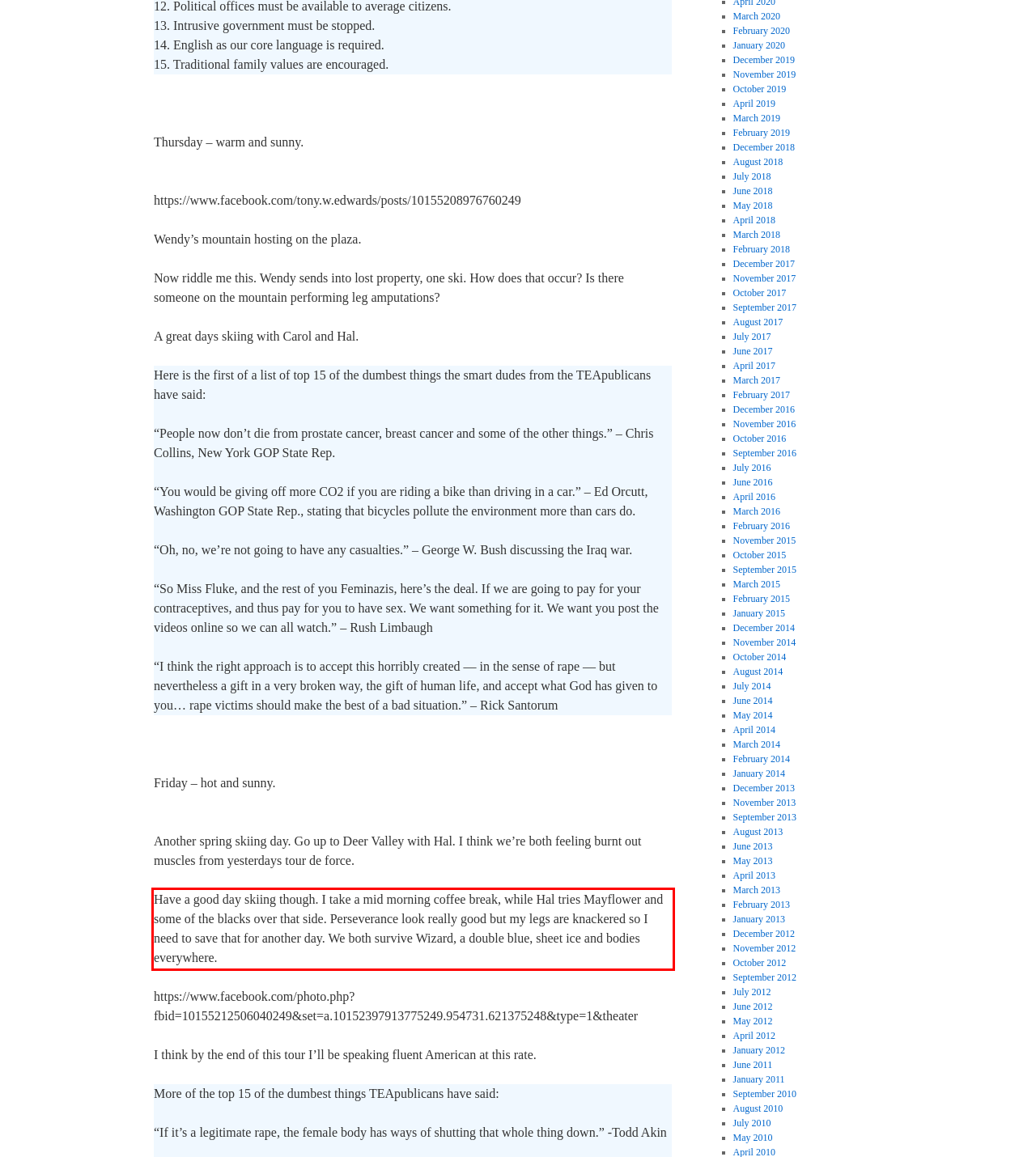Please identify the text within the red rectangular bounding box in the provided webpage screenshot.

Have a good day skiing though. I take a mid morning coffee break, while Hal tries Mayflower and some of the blacks over that side. Perseverance look really good but my legs are knackered so I need to save that for another day. We both survive Wizard, a double blue, sheet ice and bodies everywhere.